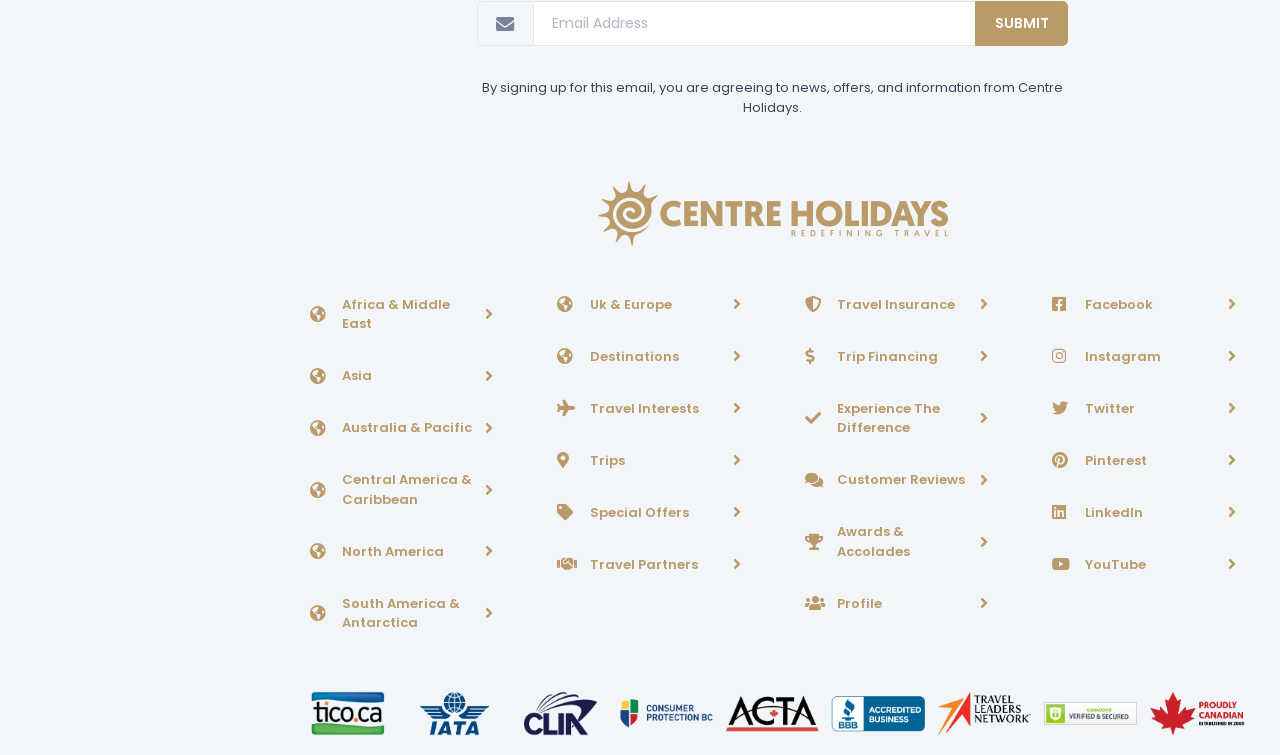What are the social media platforms listed on the webpage?
Refer to the image and respond with a one-word or short-phrase answer.

Facebook, Instagram, Twitter, etc.